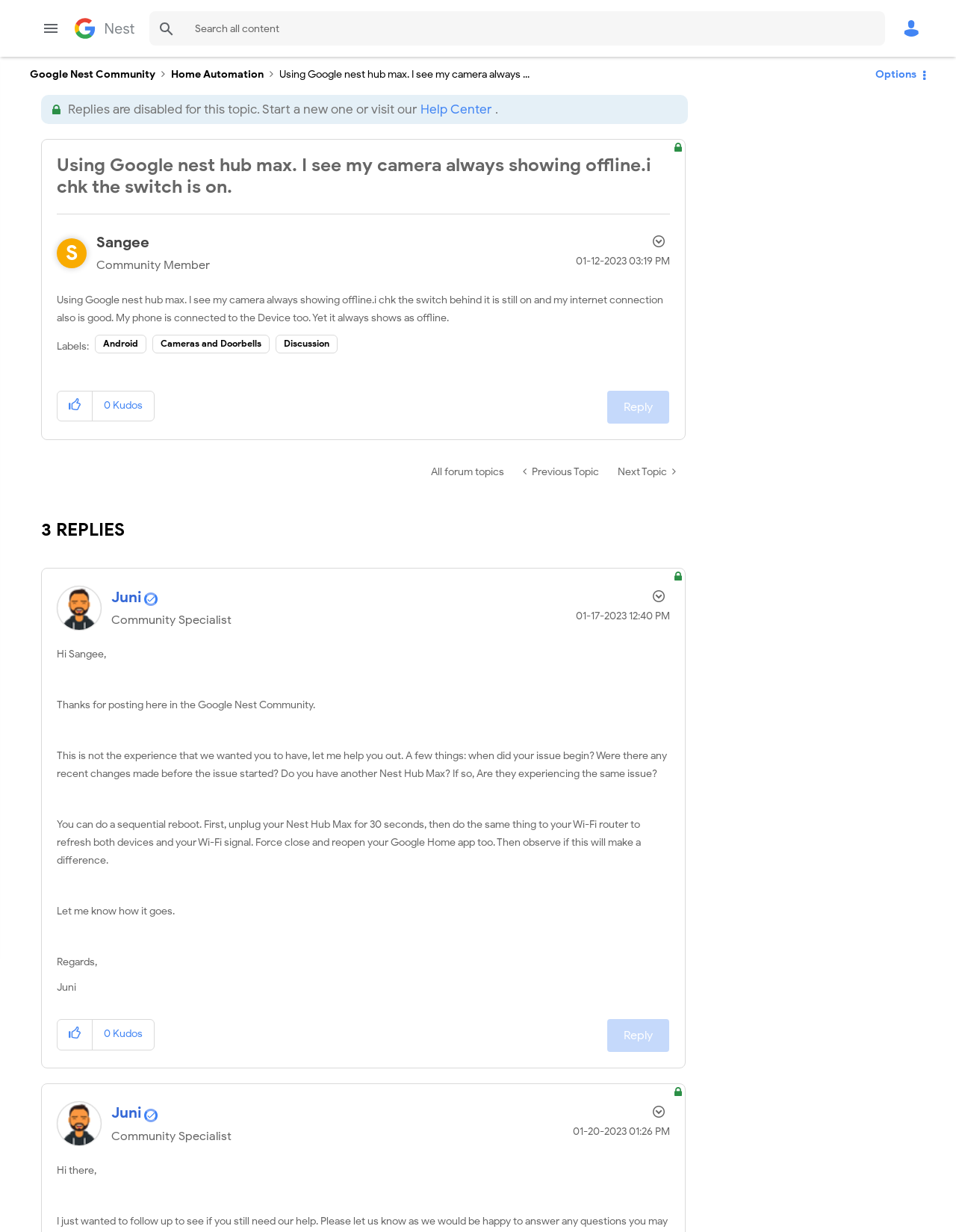Answer the question below in one word or phrase:
Who replied to the original post?

Juni